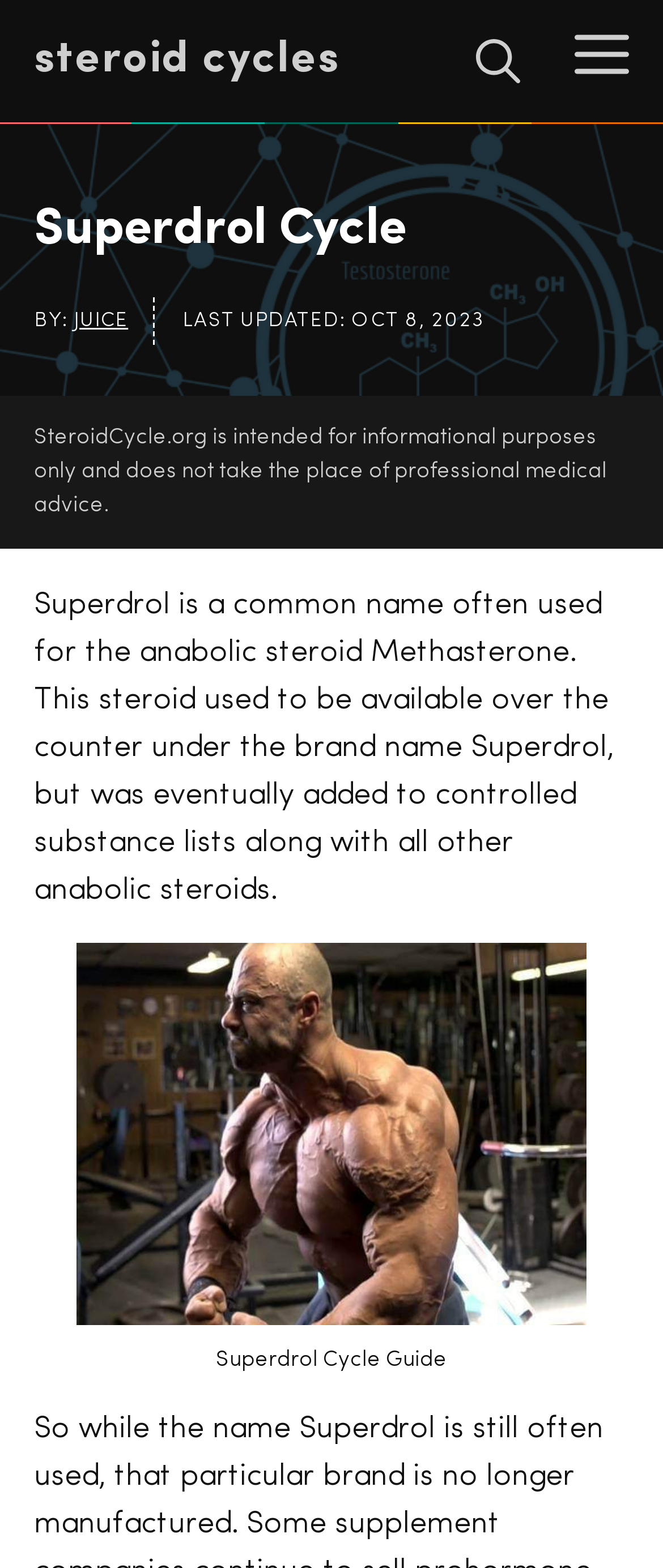Identify the bounding box for the given UI element using the description provided. Coordinates should be in the format (top-left x, top-left y, bottom-right x, bottom-right y) and must be between 0 and 1. Here is the description: Menu

[0.826, 0.009, 1.0, 0.069]